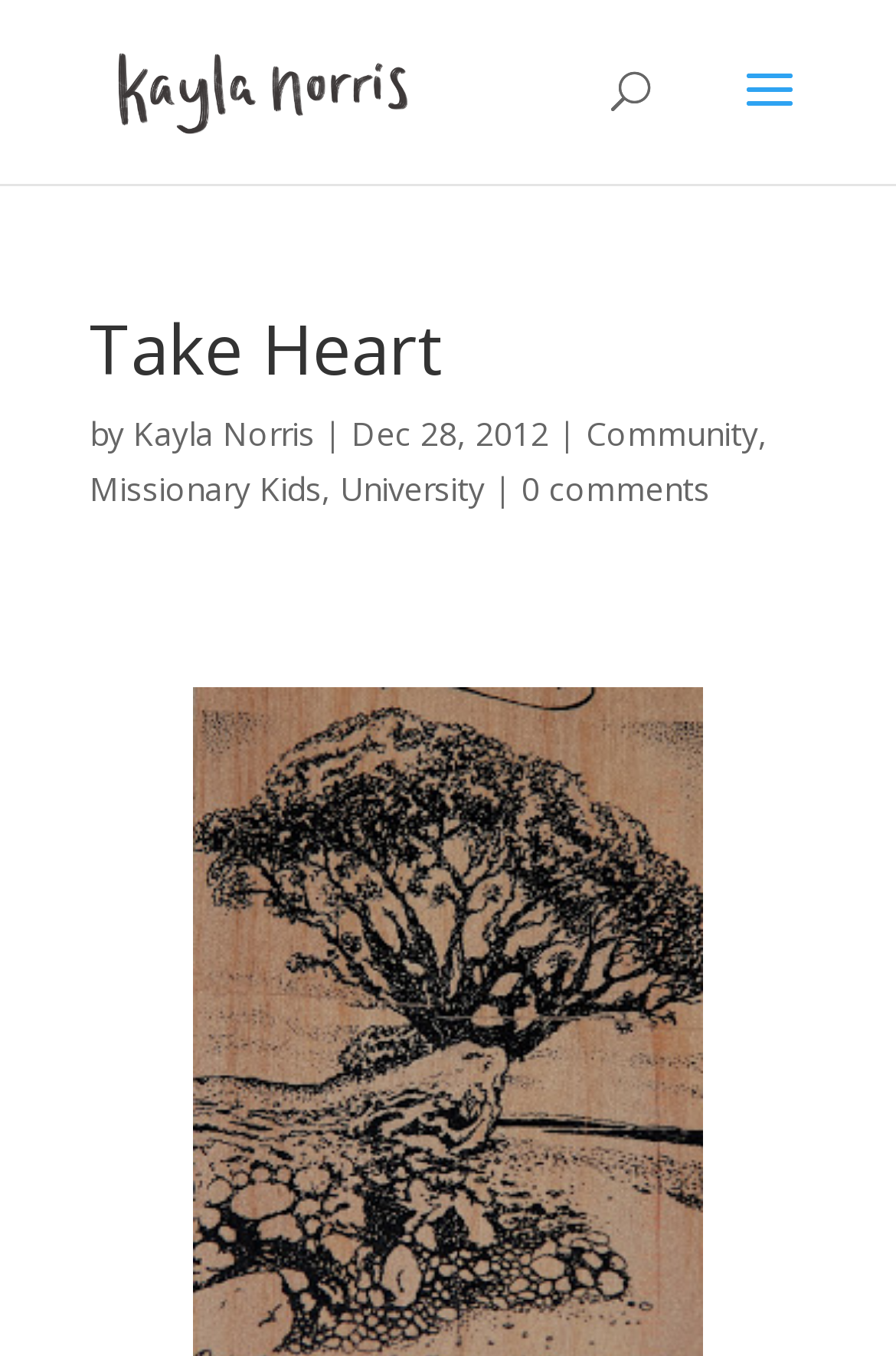Answer the question below using just one word or a short phrase: 
What is the date of the article 'Take Heart'?

Dec 28, 2012